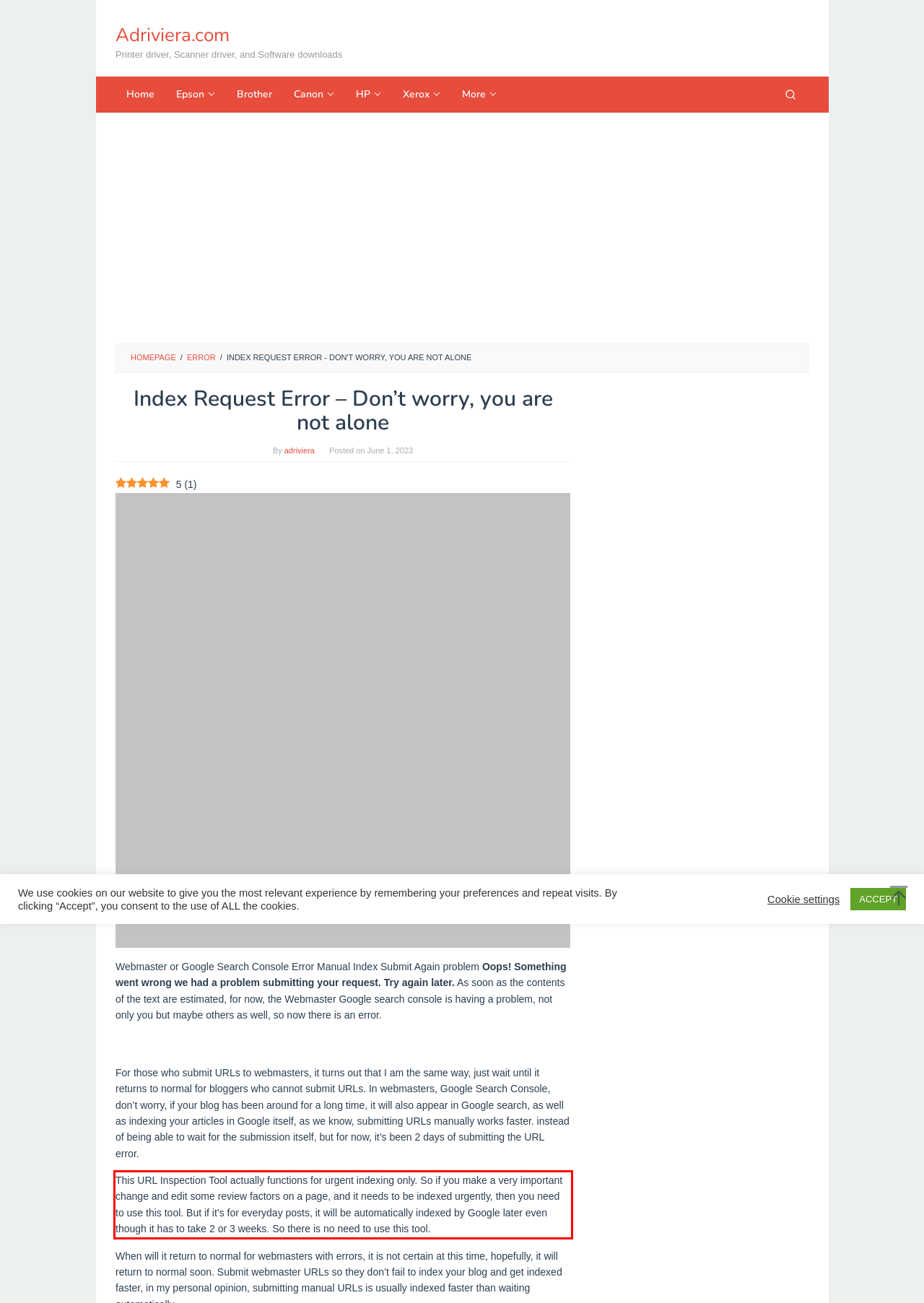Please extract the text content within the red bounding box on the webpage screenshot using OCR.

This URL Inspection Tool actually functions for urgent indexing only. So if you make a very important change and edit some review factors on a page, and it needs to be indexed urgently, then you need to use this tool. But if it’s for everyday posts, it will be automatically indexed by Google later even though it has to take 2 or 3 weeks. So there is no need to use this tool.